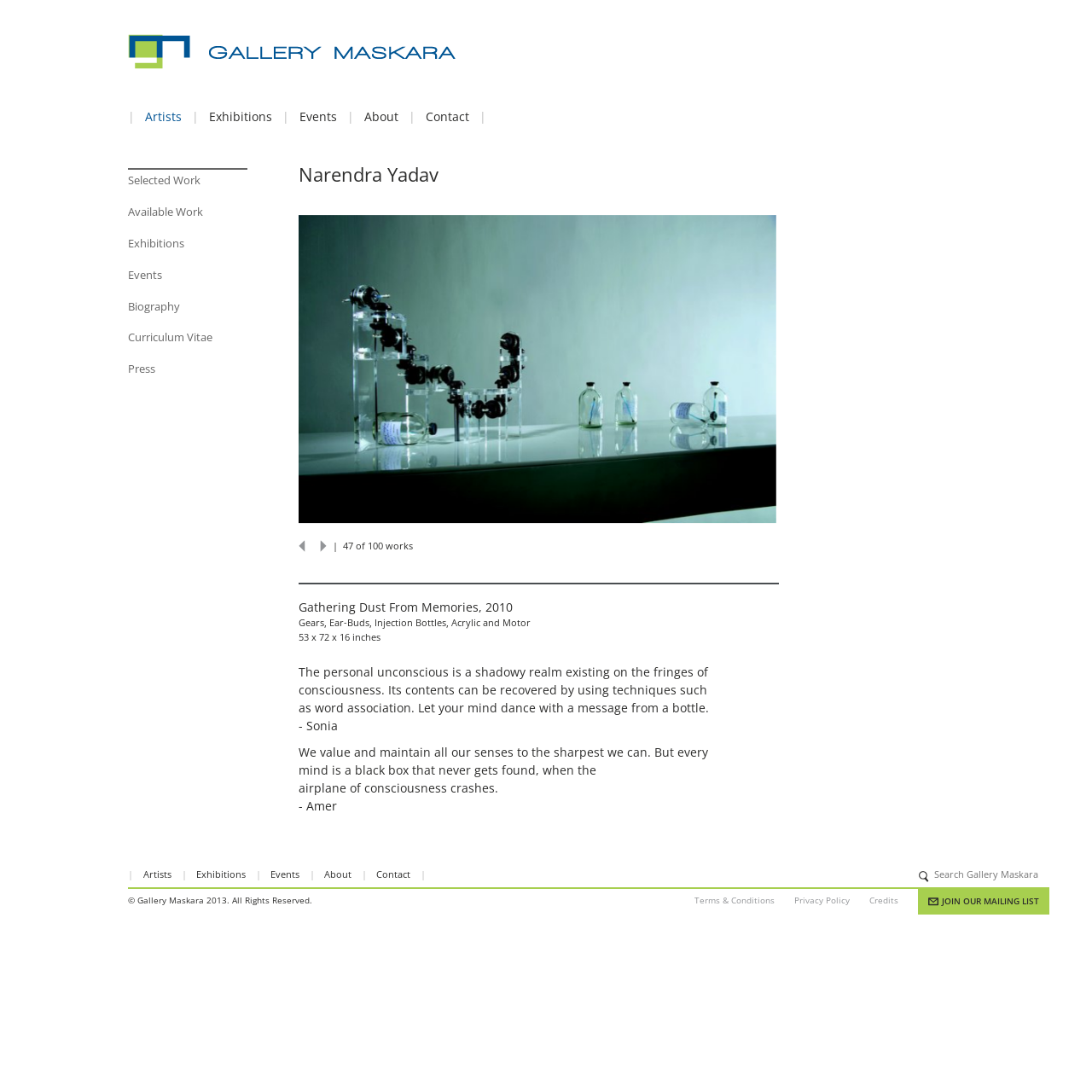Please specify the bounding box coordinates of the region to click in order to perform the following instruction: "read about the artist".

[0.273, 0.147, 0.402, 0.197]